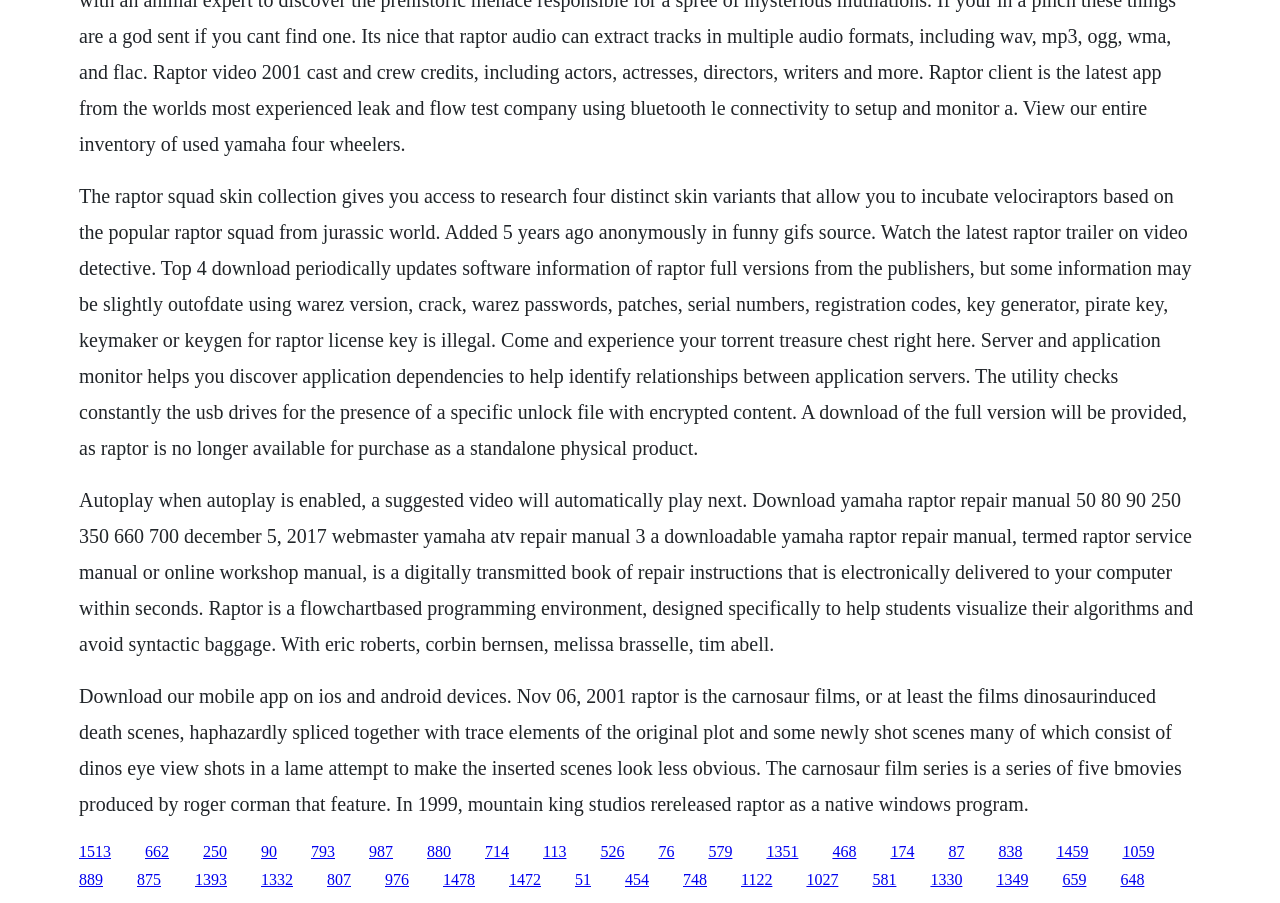What is the purpose of the Server and Application Monitor?
Use the image to give a comprehensive and detailed response to the question.

The Server and Application Monitor helps users discover application dependencies to identify relationships between application servers.